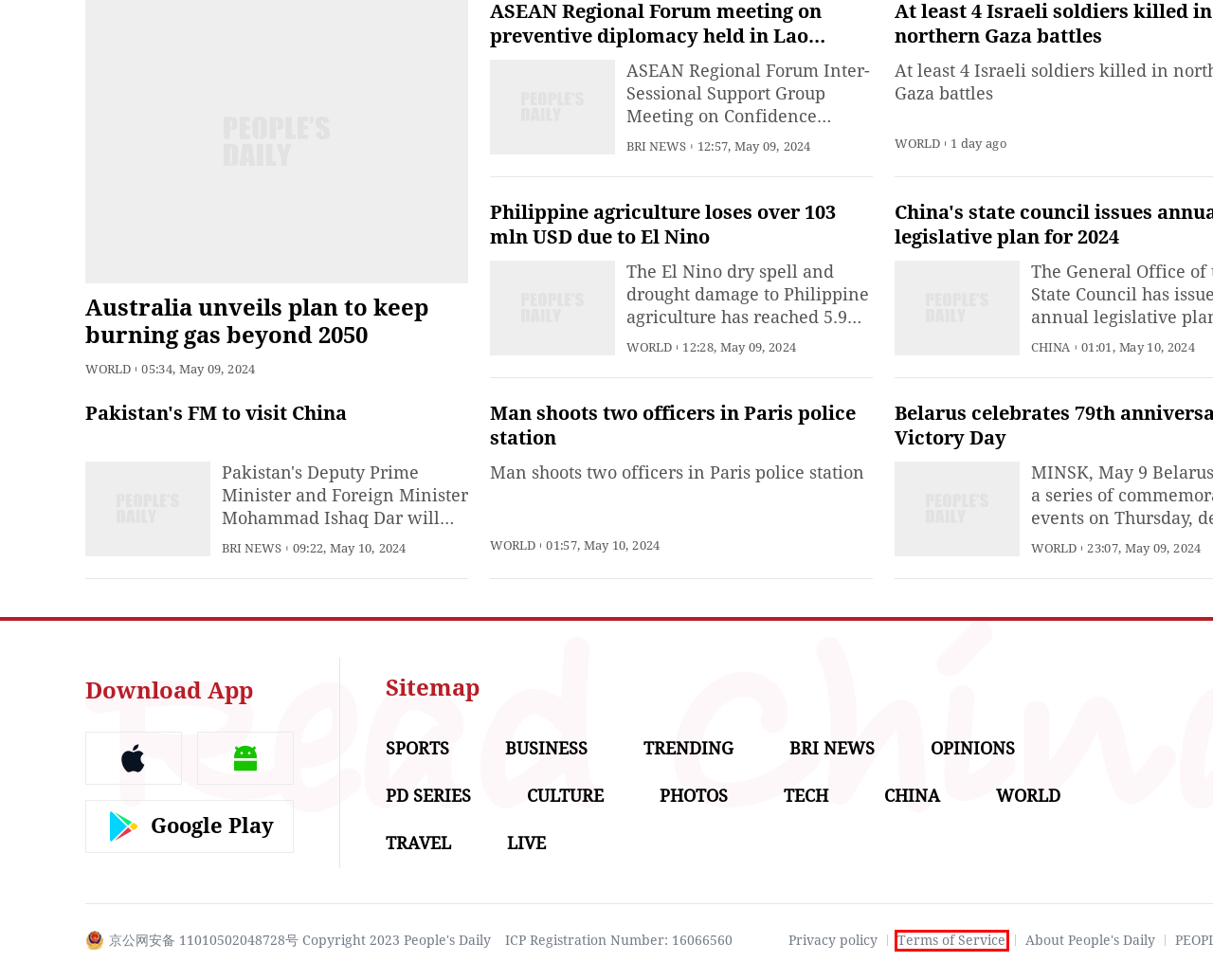You are provided with a screenshot of a webpage containing a red rectangle bounding box. Identify the webpage description that best matches the new webpage after the element in the bounding box is clicked. Here are the potential descriptions:
A. Privacy policy
B. About Us
C. People's Daily
D. People's Daily官方下载-People's Daily app 最新版本免费下载-应用宝官网
E. 全国互联网安全管理平台
F. ‎People's Daily-News from China on the App Store
G. About PeopleDaily
H. People's Daily English language App - Homepage - Breaking News, China News, World News and Video

B